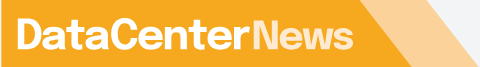Refer to the image and offer a detailed explanation in response to the question: What is the target audience of DataCenterNews?

The branding of DataCenterNews effectively targets decision-makers in the cloud and data center sectors, as stated in the caption, indicating that the news source is specialized for that audience.